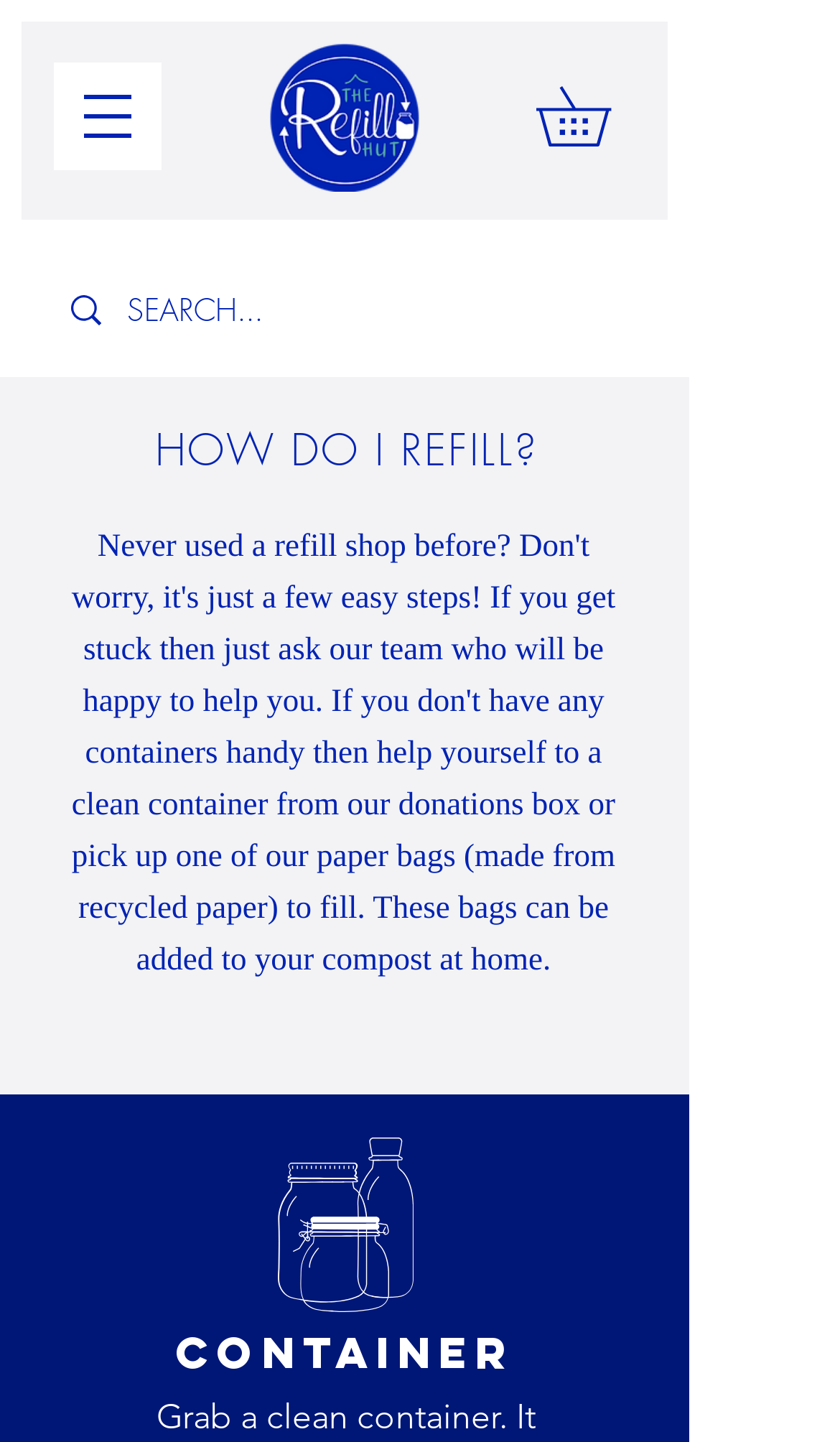Respond with a single word or phrase to the following question:
What can be found in the search box?

SEARCH...